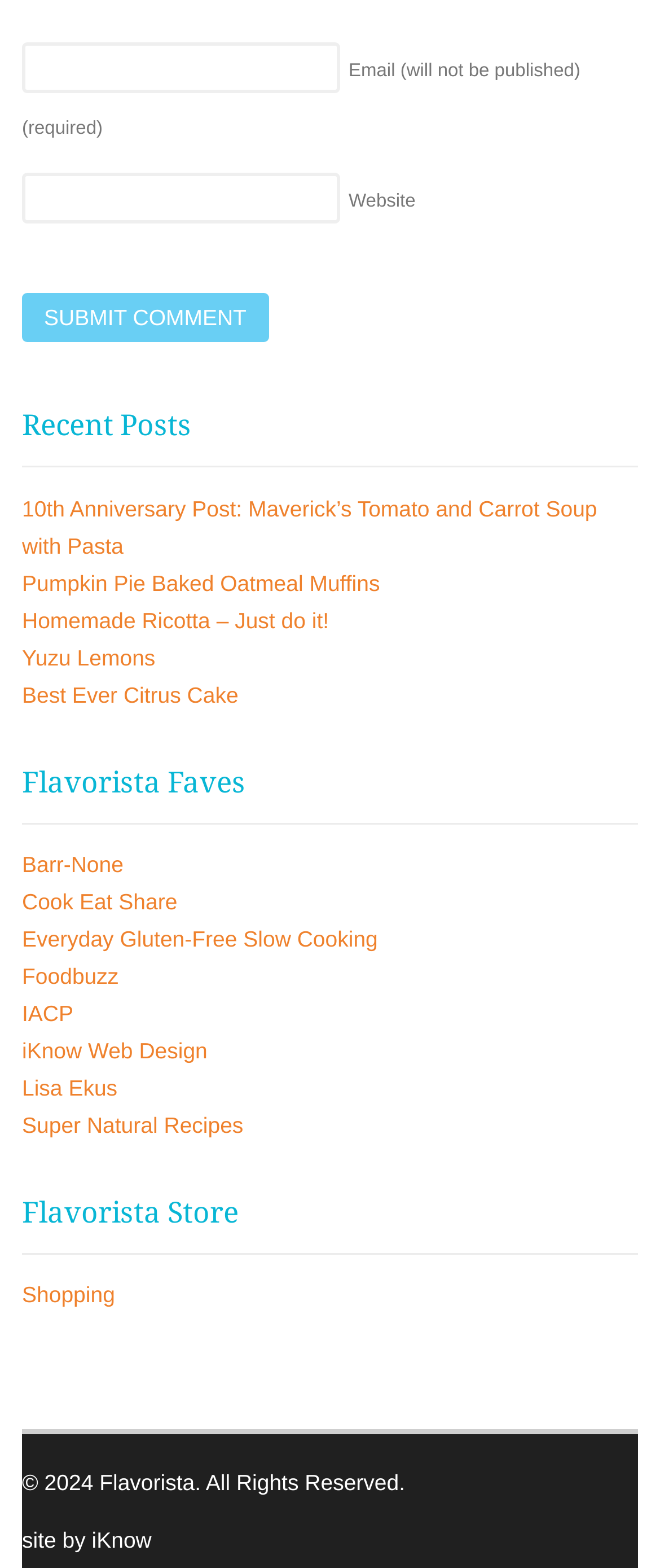Indicate the bounding box coordinates of the element that needs to be clicked to satisfy the following instruction: "view services". The coordinates should be four float numbers between 0 and 1, i.e., [left, top, right, bottom].

None